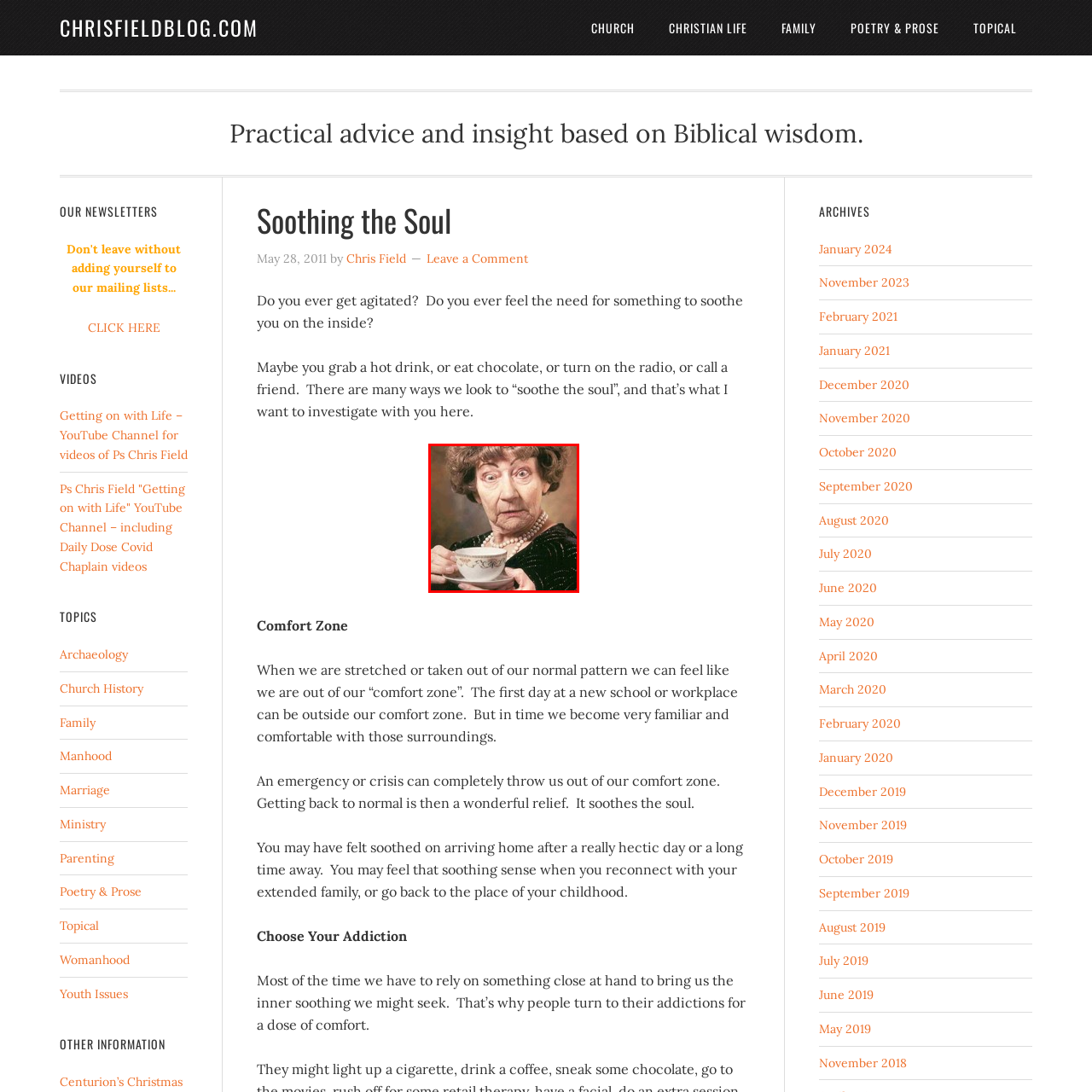Describe extensively the visual content inside the red marked area.

The image features an elderly woman with a surprised expression, holding a delicate porcelain teacup adorned with a floral design. She has curly hair and wears a black dress accented with pearls, suggesting a sense of elegance. The background is softly blurred, drawing focus to her expressive face, which conveys a mix of astonishment and curiosity. This visual captures a moment that resonates with themes of comfort and unexpected reactions, fitting well within the context of exploring ways to "soothe the soul," as discussed in the accompanying article.